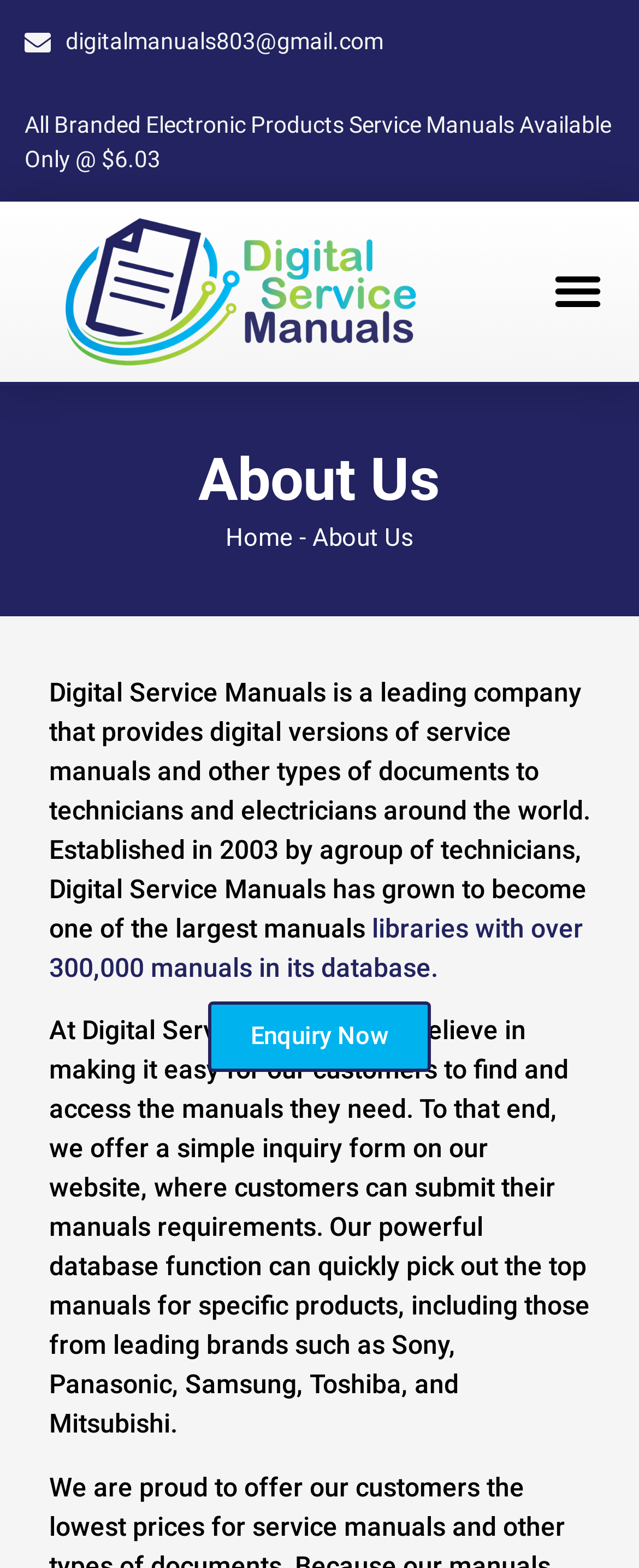Based on the image, provide a detailed response to the question:
What is the purpose of the inquiry form?

I inferred the purpose of the inquiry form by reading the static text element that says 'At Digital Service Manuals, we believe in making it easy for our customers to find and access the manuals they need. To that end, we offer a simple inquiry form on our website...' which explains the purpose of the form.